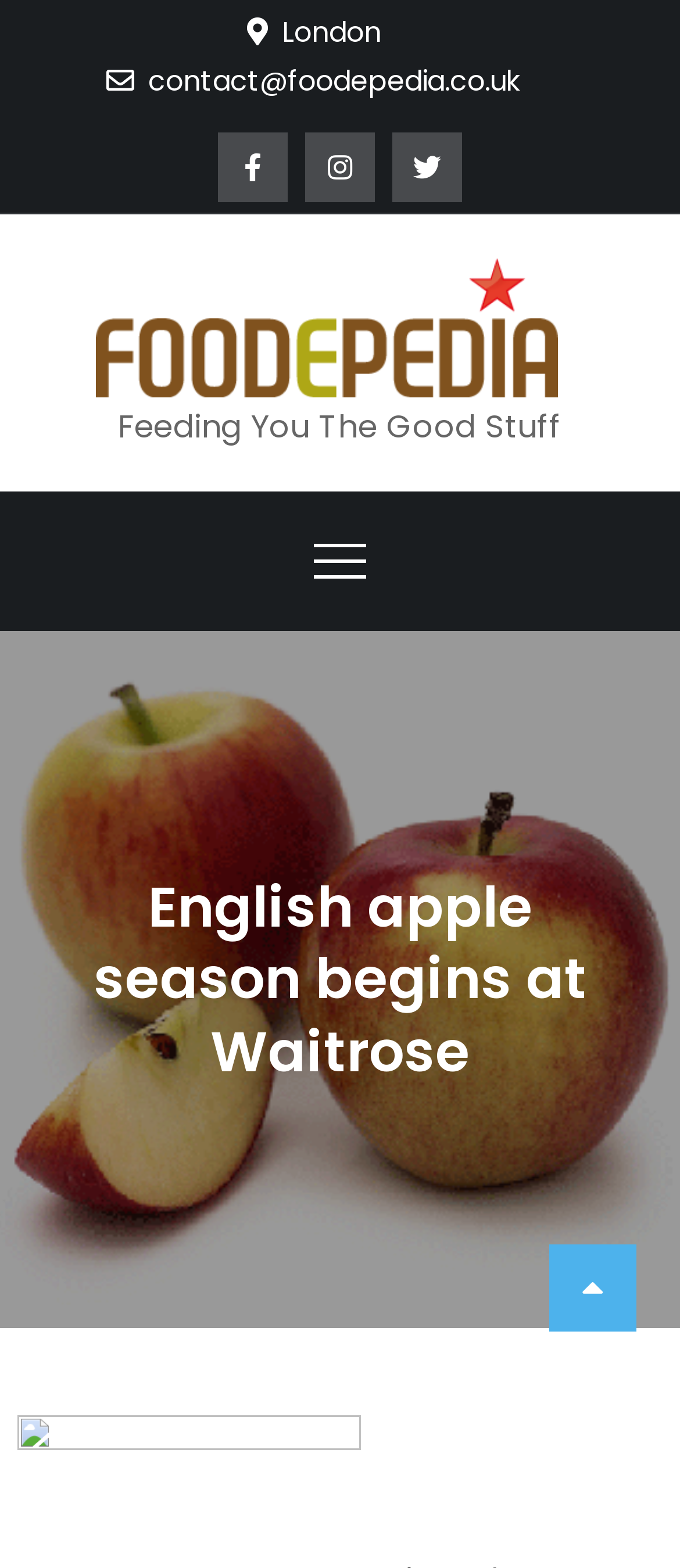Please provide a one-word or phrase answer to the question: 
How many social media links are present?

3